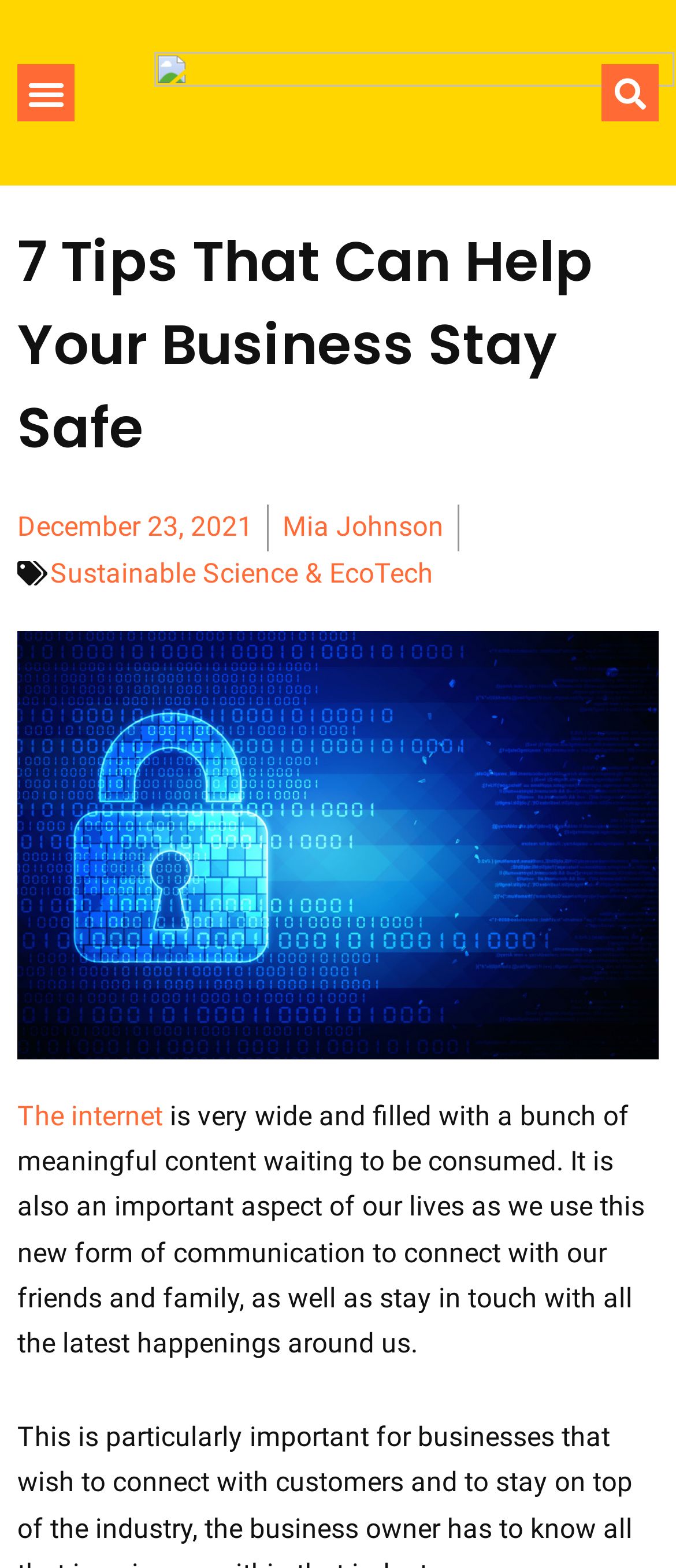Extract the main heading text from the webpage.

7 Tips That Can Help Your Business Stay Safe